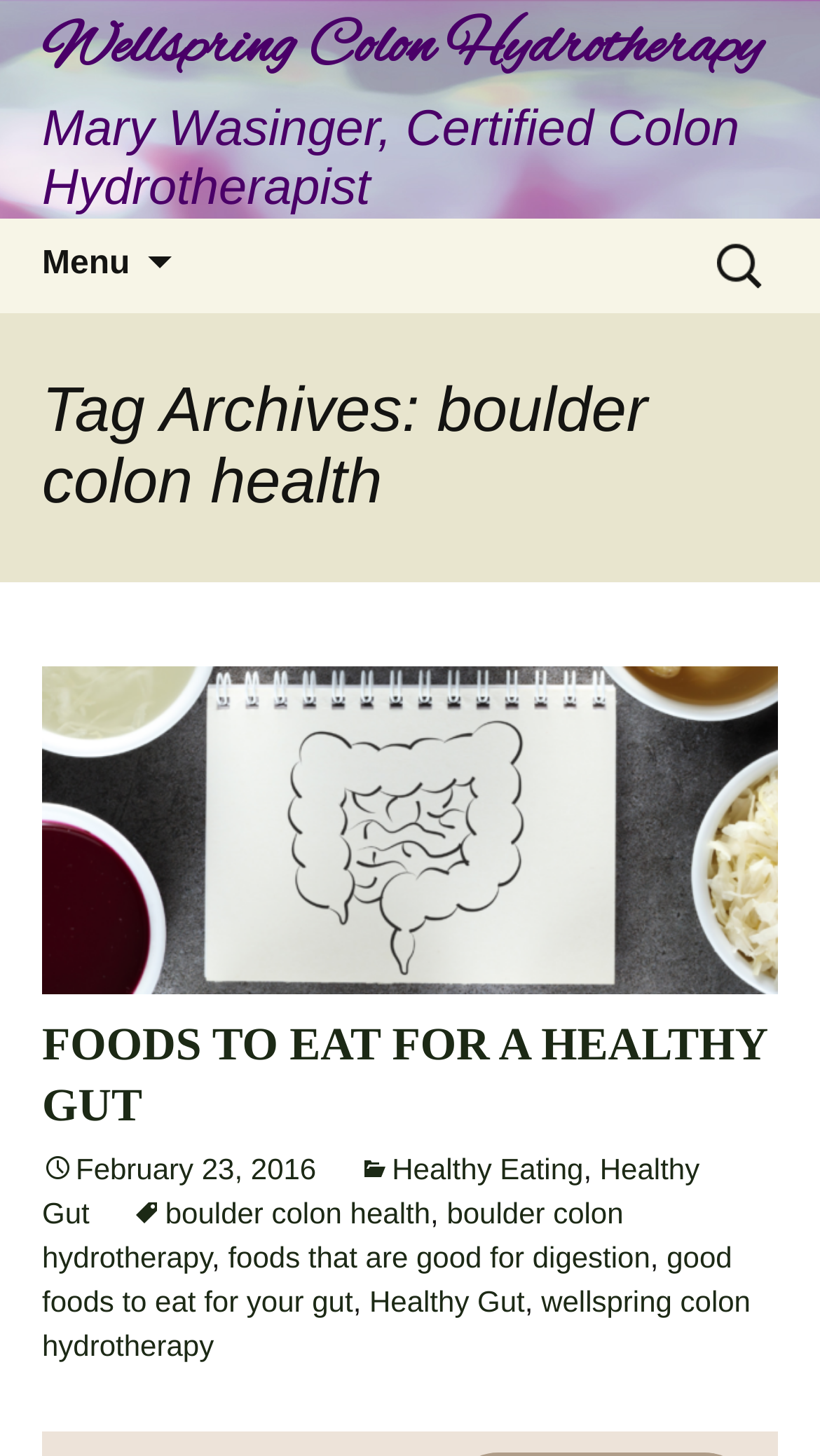Please identify the bounding box coordinates for the region that you need to click to follow this instruction: "Click on the menu button".

[0.0, 0.15, 0.21, 0.215]